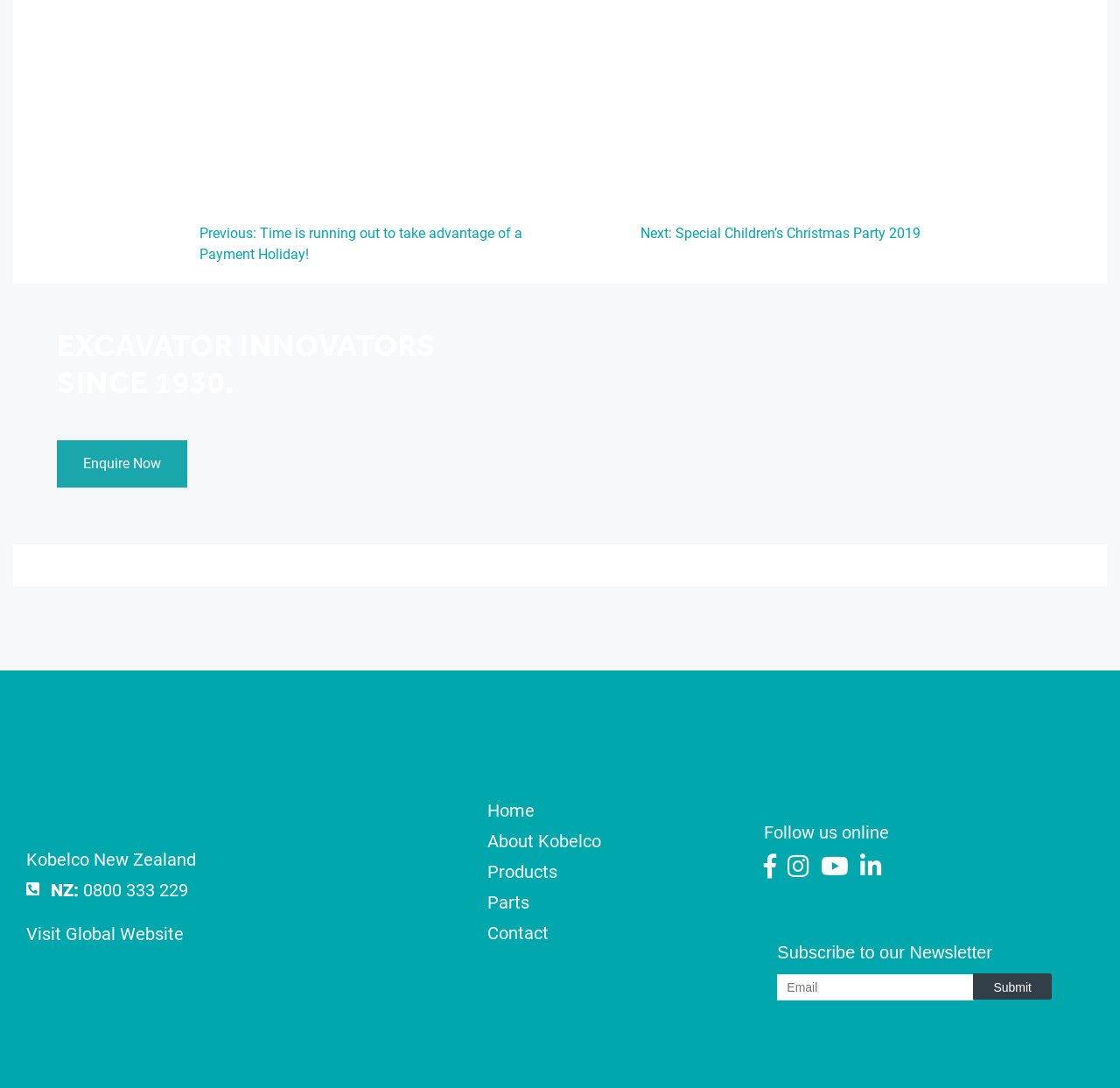Specify the bounding box coordinates of the area that needs to be clicked to achieve the following instruction: "Click on the 'Previous' link".

[0.178, 0.207, 0.467, 0.254]